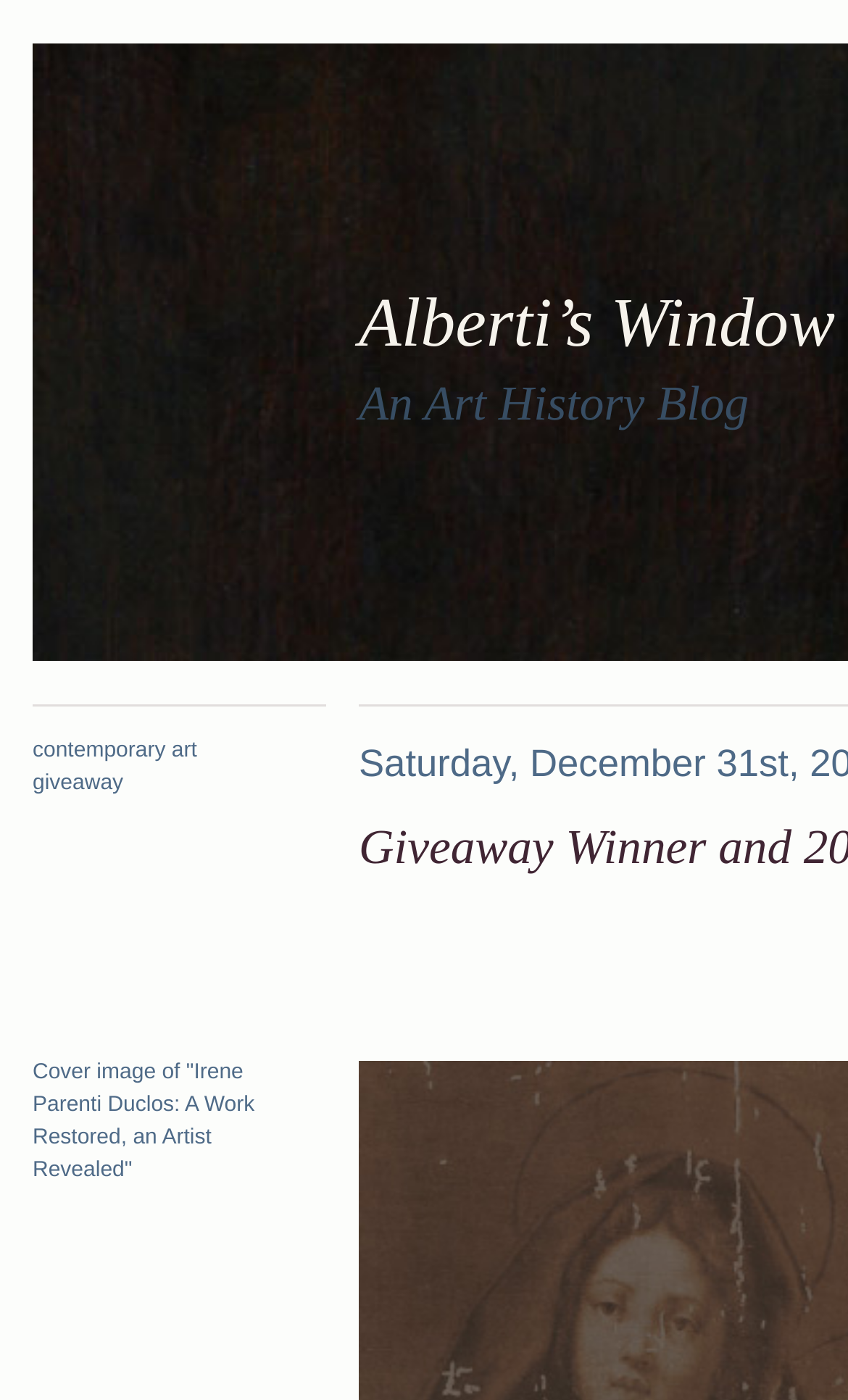Identify the bounding box for the given UI element using the description provided. Coordinates should be in the format (top-left x, top-left y, bottom-right x, bottom-right y) and must be between 0 and 1. Here is the description: giveaway

[0.038, 0.551, 0.145, 0.568]